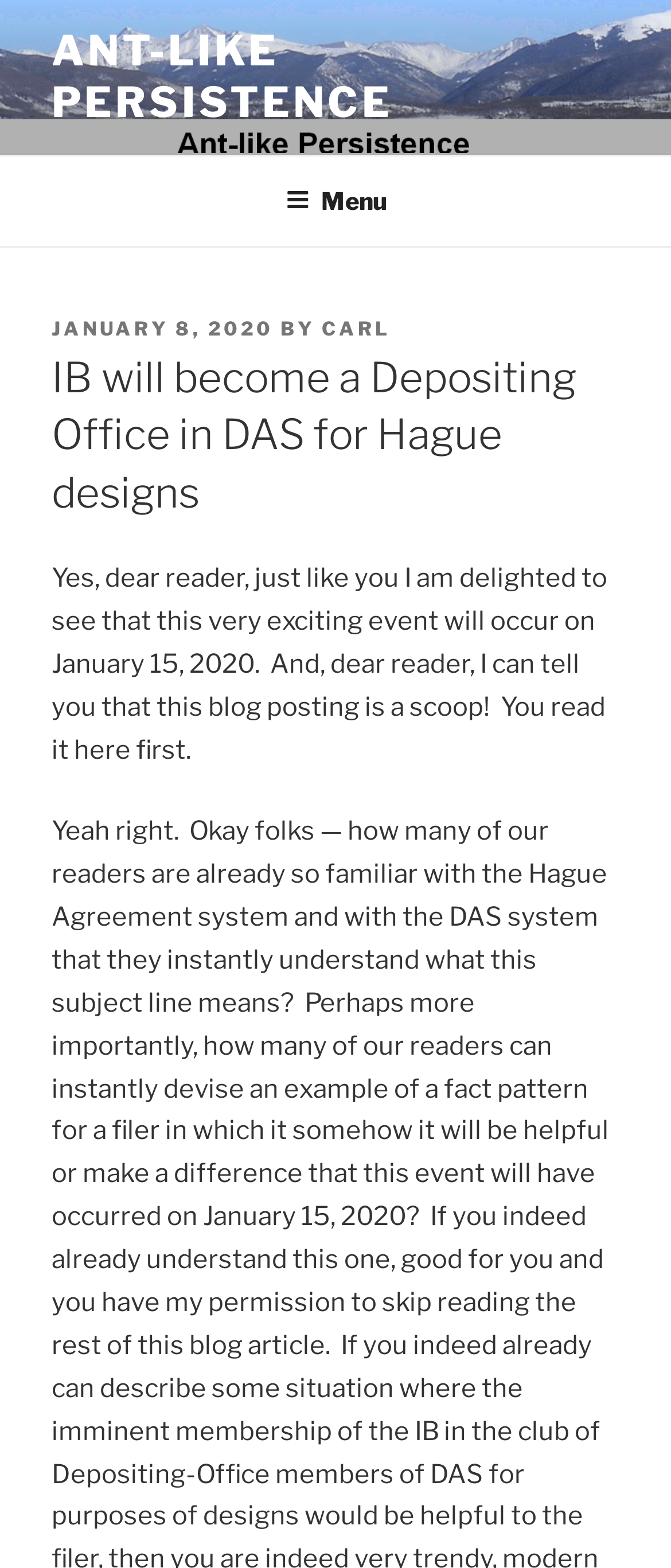Determine the heading of the webpage and extract its text content.

IB will become a Depositing Office in DAS for Hague designs